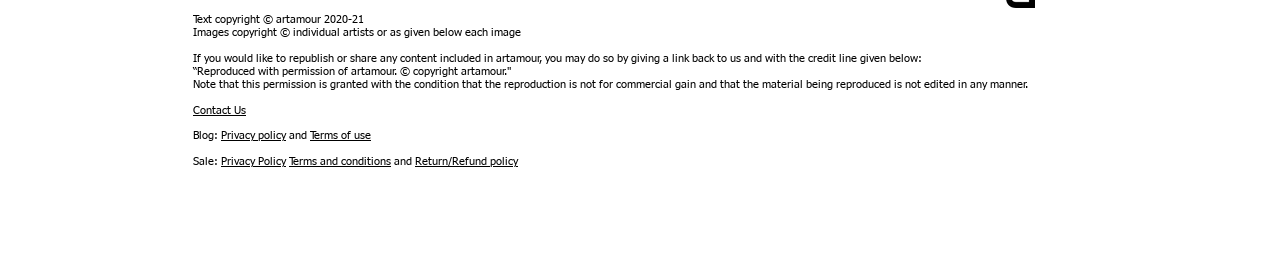What is the condition for reproducing content?
Provide an in-depth and detailed explanation in response to the question.

The answer can be found in the fifth StaticText element, which states 'Note that this permission is granted with the condition that the reproduction is not for commercial gain and that the material being reproduced is not edited in any manner.' This indicates that the content on the webpage can be reproduced as long as it is not for commercial gain and the material is not edited.